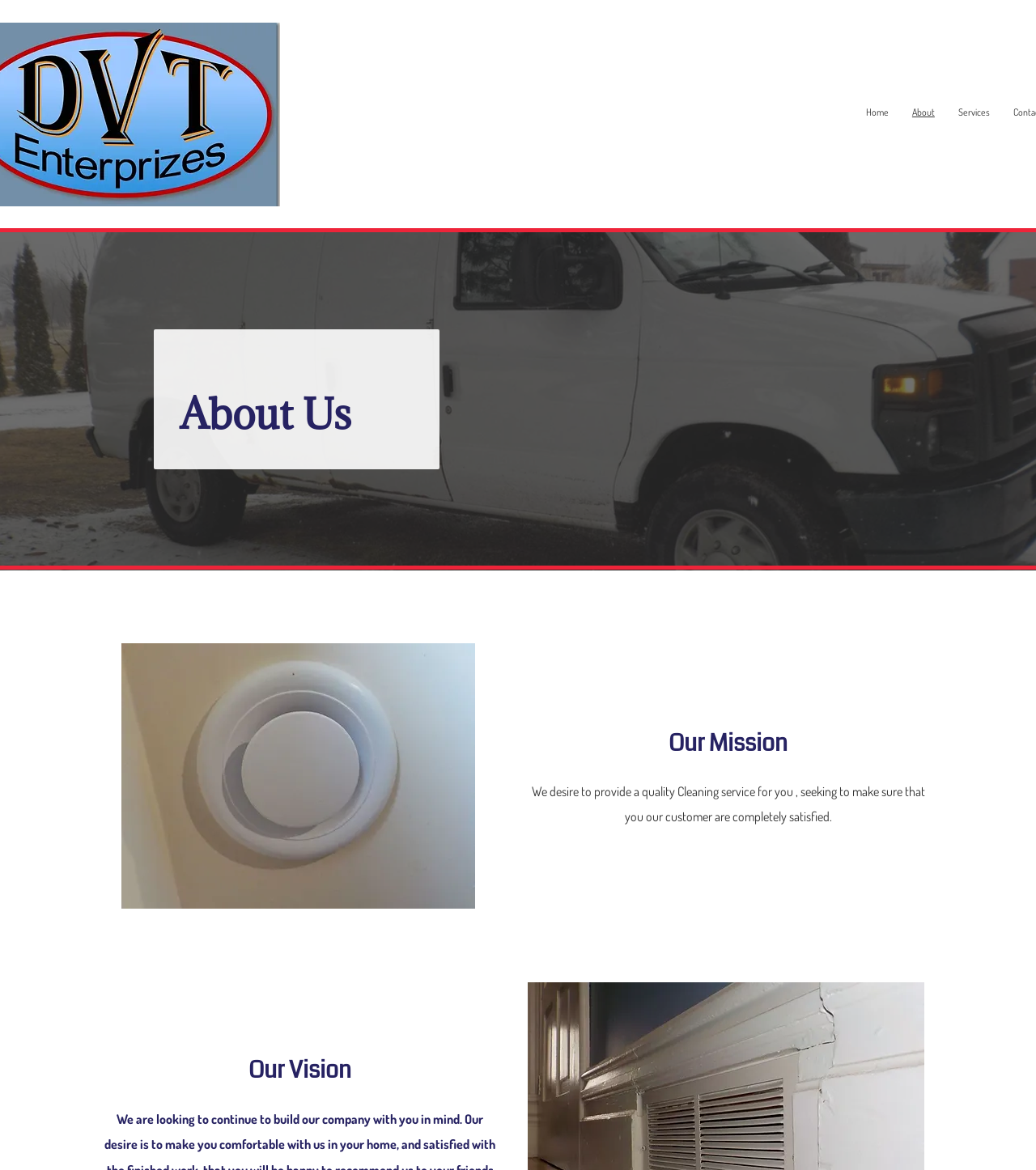Describe all the key features and sections of the webpage thoroughly.

The webpage is about the "About" section of a company, likely a cleaning service provider. At the top, there is a navigation menu with three links: "Home", "About", and "Services", aligned horizontally and positioned near the top of the page. 

Below the navigation menu, there is a large background image that spans the entire width of the page. 

On top of the background image, there are several headings and paragraphs of text. The first heading is positioned near the top-left of the page and is empty. The second heading, "About Us", is located below the first one and is also positioned near the left edge of the page. 

Further down, there is a heading "Our Mission" positioned near the center of the page, followed by a paragraph of text that describes the company's mission to provide quality cleaning services and ensure customer satisfaction.

At the bottom-left of the page, there is another heading "Our Vision", which is likely to describe the company's long-term goals and objectives.